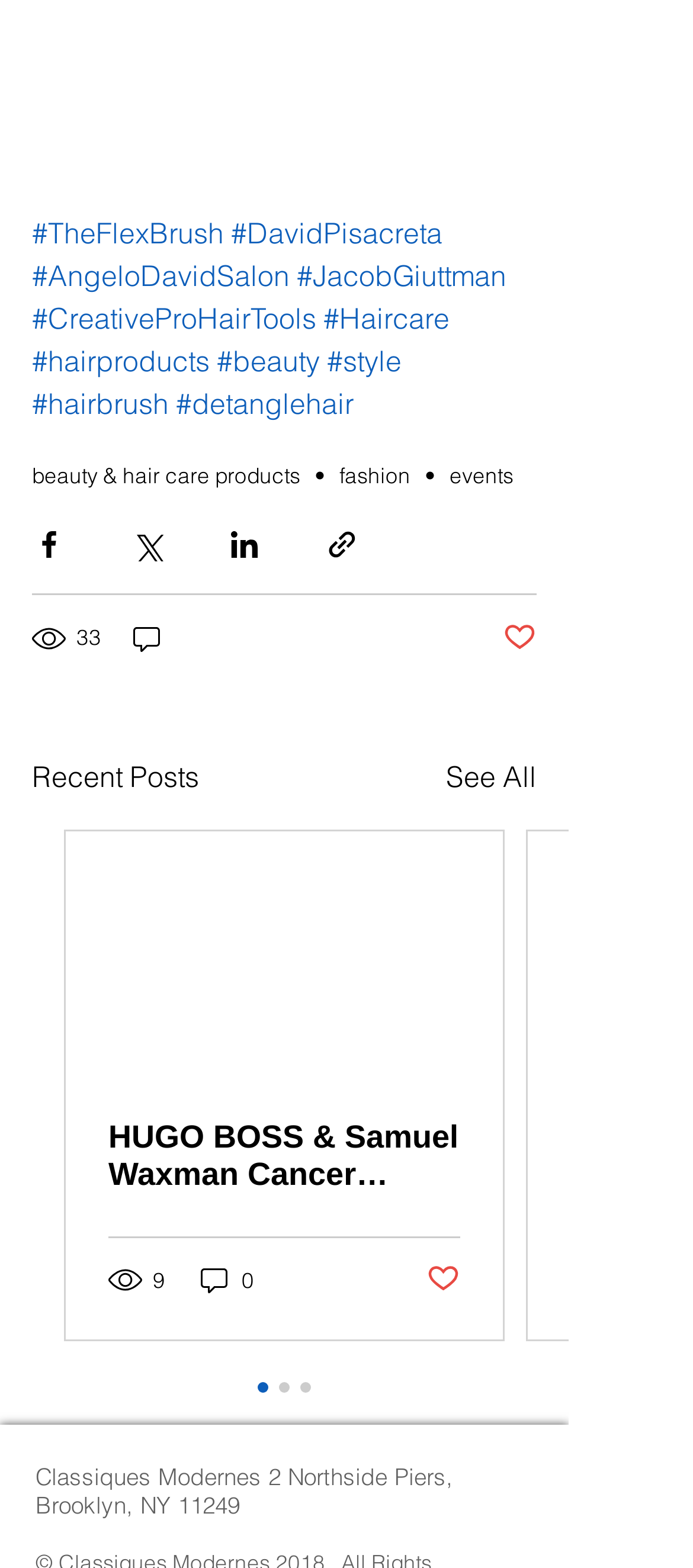Given the description Post not marked as liked, predict the bounding box coordinates of the UI element. Ensure the coordinates are in the format (top-left x, top-left y, bottom-right x, bottom-right y) and all values are between 0 and 1.

[0.726, 0.395, 0.774, 0.419]